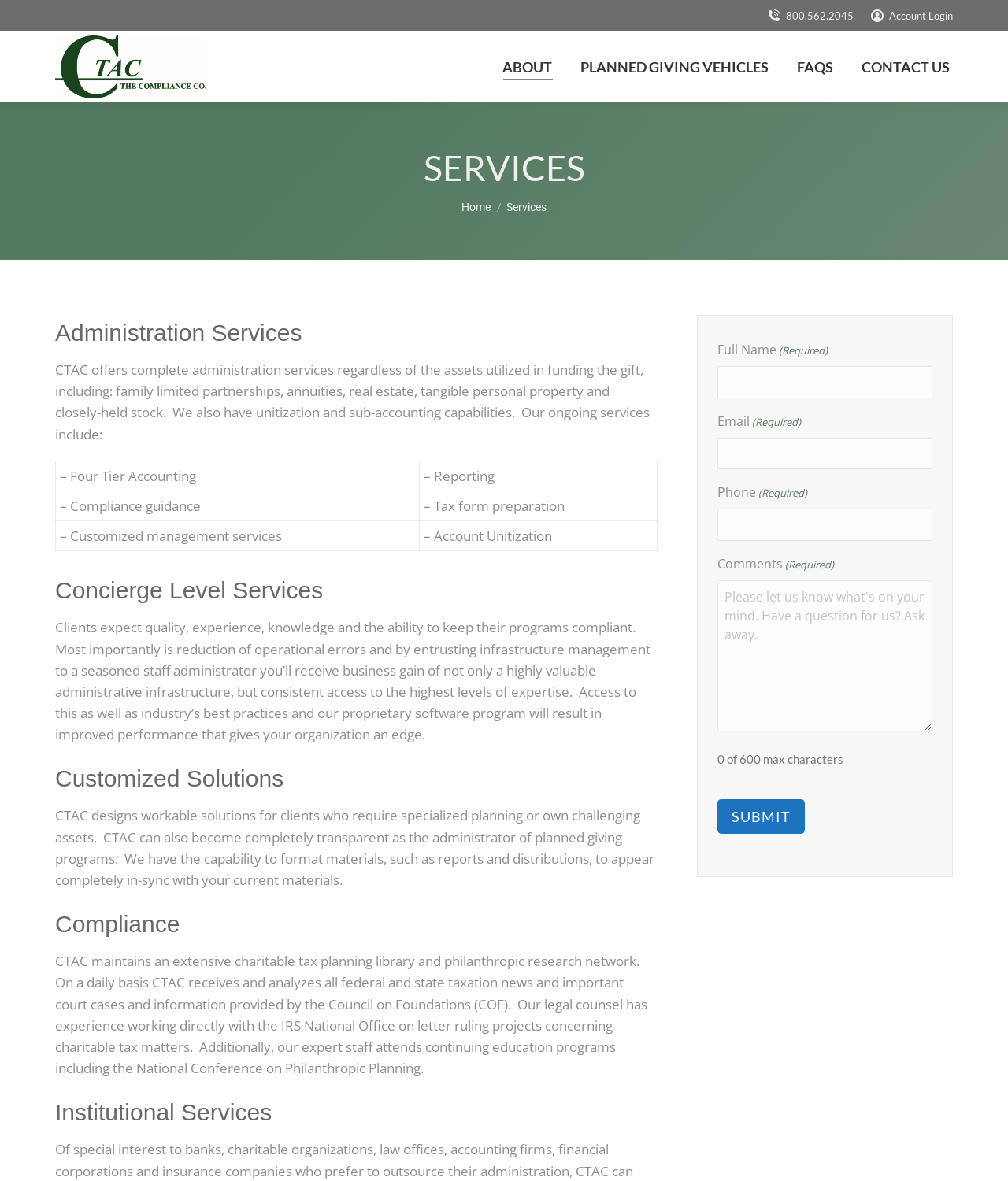Give a comprehensive overview of the webpage, including key elements.

The webpage is about CTAC's administration services. At the top right corner, there is a phone number "800.562.2045" and a link to account login. On the top left, there is a CTAC logo and a link to the CTAC homepage. Below the logo, there are four main navigation links: "ABOUT", "PLANNED GIVING VEHICLES", "FAQS", and "CONTACT US".

The main content of the page is divided into several sections. The first section is headed "Administration Services" and describes CTAC's complete administration services, including unitization and sub-accounting capabilities. Below this section, there is a table outlining the services, which include four-tier accounting, reporting, compliance guidance, tax form preparation, customized management services, and account unitization.

The next section is headed "Concierge Level Services" and explains the benefits of entrusting infrastructure management to a seasoned staff administrator, including reduction of operational errors and access to expertise and industry best practices.

The following section is headed "Customized Solutions" and describes how CTAC designs workable solutions for clients who require specialized planning or own challenging assets.

The next section is headed "Compliance" and explains CTAC's extensive charitable tax planning library and philanthropic research network, as well as their legal counsel's experience working with the IRS National Office.

The final section is headed "Institutional Services" and appears to be a contact form, where users can enter their full name, email, phone number, and comments. There is a submit button at the bottom of the form.

At the very bottom of the page, there is a "Go to Top" link and a small image.